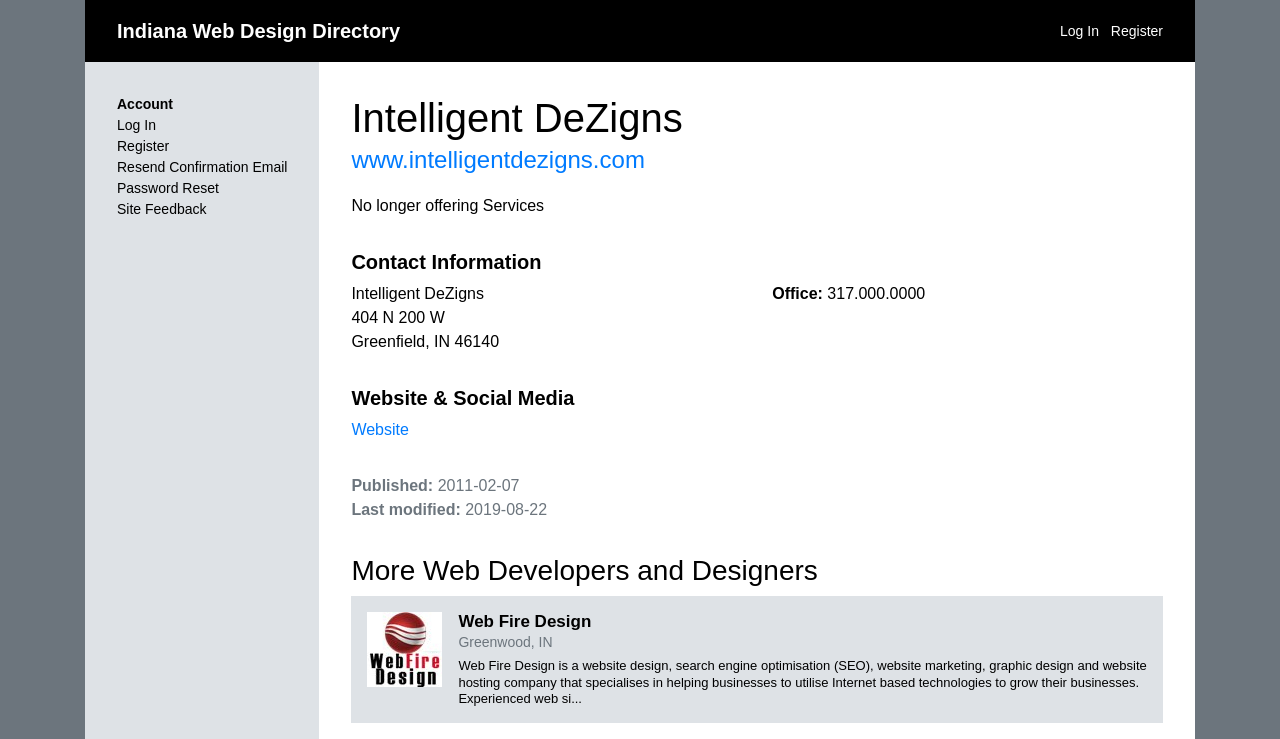What is the purpose of Web Fire Design?
Answer the question with a single word or phrase, referring to the image.

Helping businesses grow through internet technologies